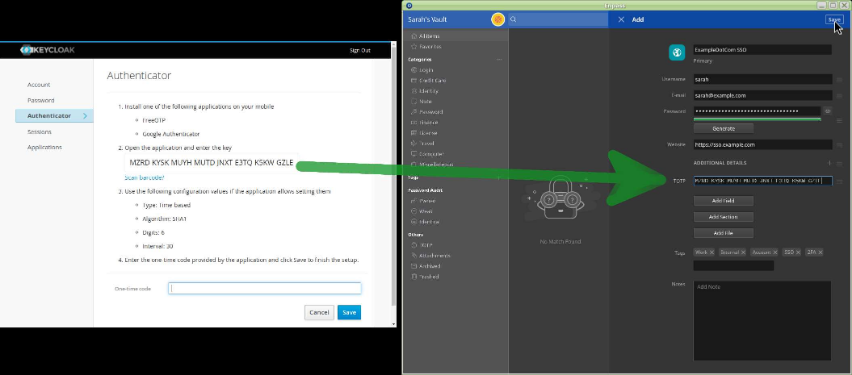Give a comprehensive caption that covers the entire image content.

In this image, we see a side-by-side view of two different applications related to authentication. On the left, the **Keycloak Authenticator** screen is displayed, guiding users through the setup of a two-factor authentication (2FA) system. It instructs users to install an authenticator app on their mobile device, such as Google Authenticator or FreeOTP. Below this, there’s a sequence of steps for using the app, including opening it and entering a shared secret key.

On the right side of the image, we find the **Enpass Vault** interface, showcasing the details of a user profile, including username and website information. A green arrow points toward the "Save" button at the top-right corner, indicating a crucial step in the workflow of saving the authentication details. This indicates the process of syncing credentials along with the time-based one-time password (TOTP) setup, ensuring secure access to accounts while maintaining efficiency in using multiple authentication applications.